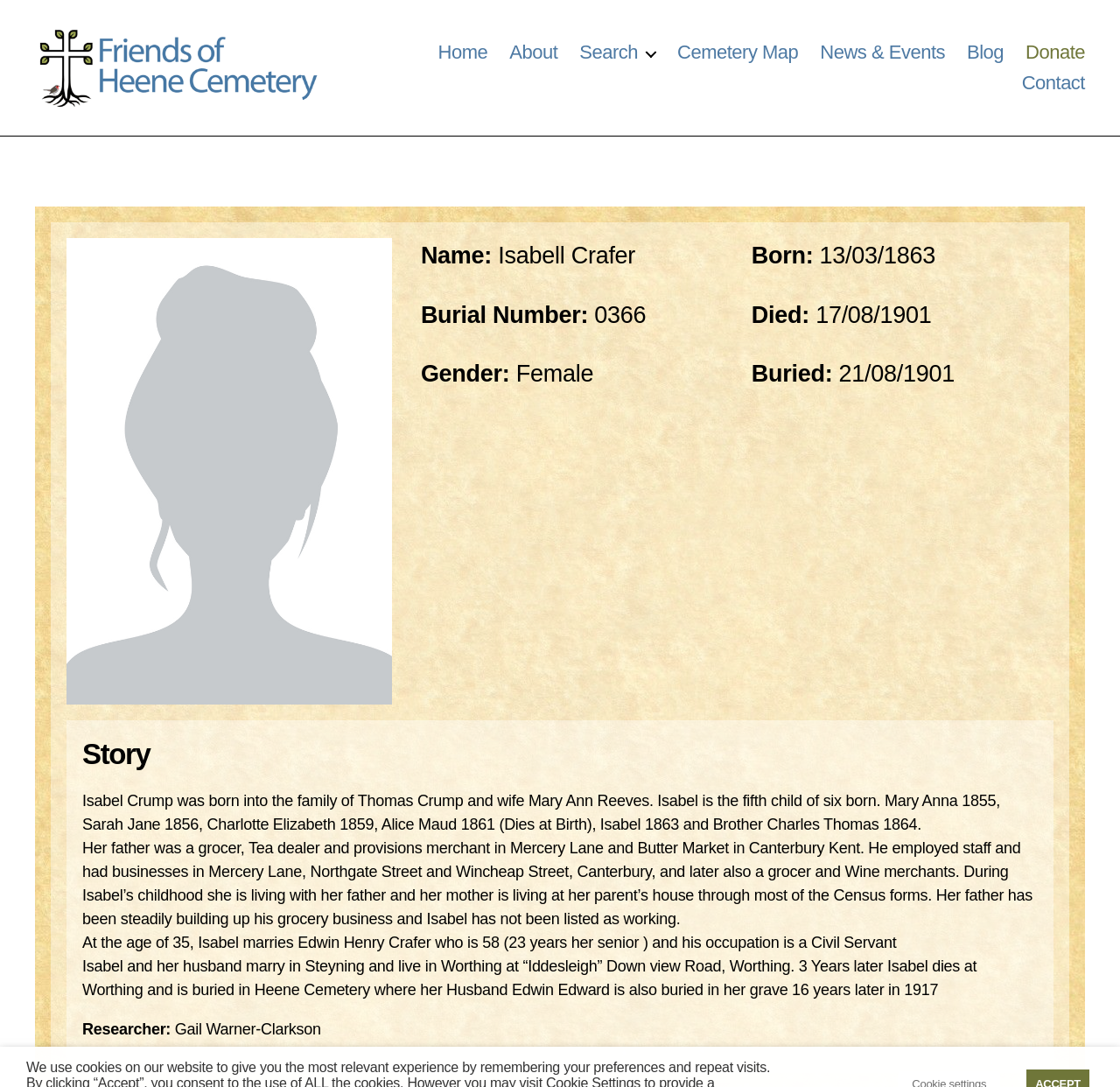Pinpoint the bounding box coordinates of the element that must be clicked to accomplish the following instruction: "View the 'Cemetery Map'". The coordinates should be in the format of four float numbers between 0 and 1, i.e., [left, top, right, bottom].

[0.605, 0.038, 0.713, 0.059]